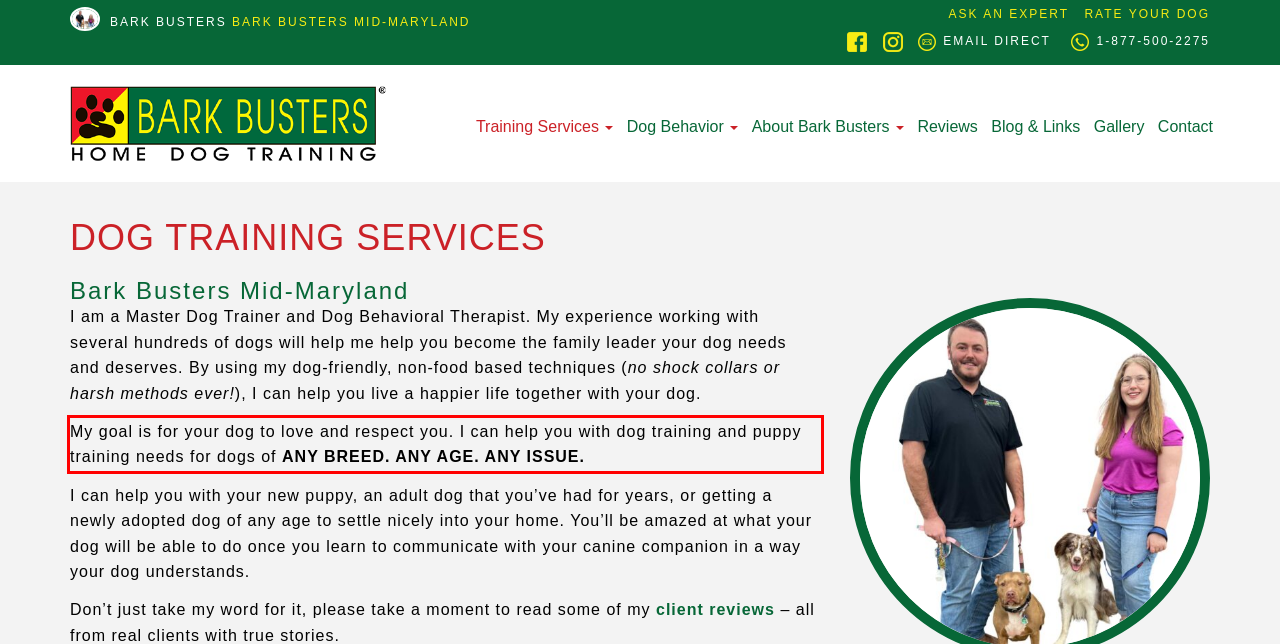Using the provided webpage screenshot, identify and read the text within the red rectangle bounding box.

My goal is for your dog to love and respect you. I can help you with dog training and puppy training needs for dogs of ANY BREED. ANY AGE. ANY ISSUE.